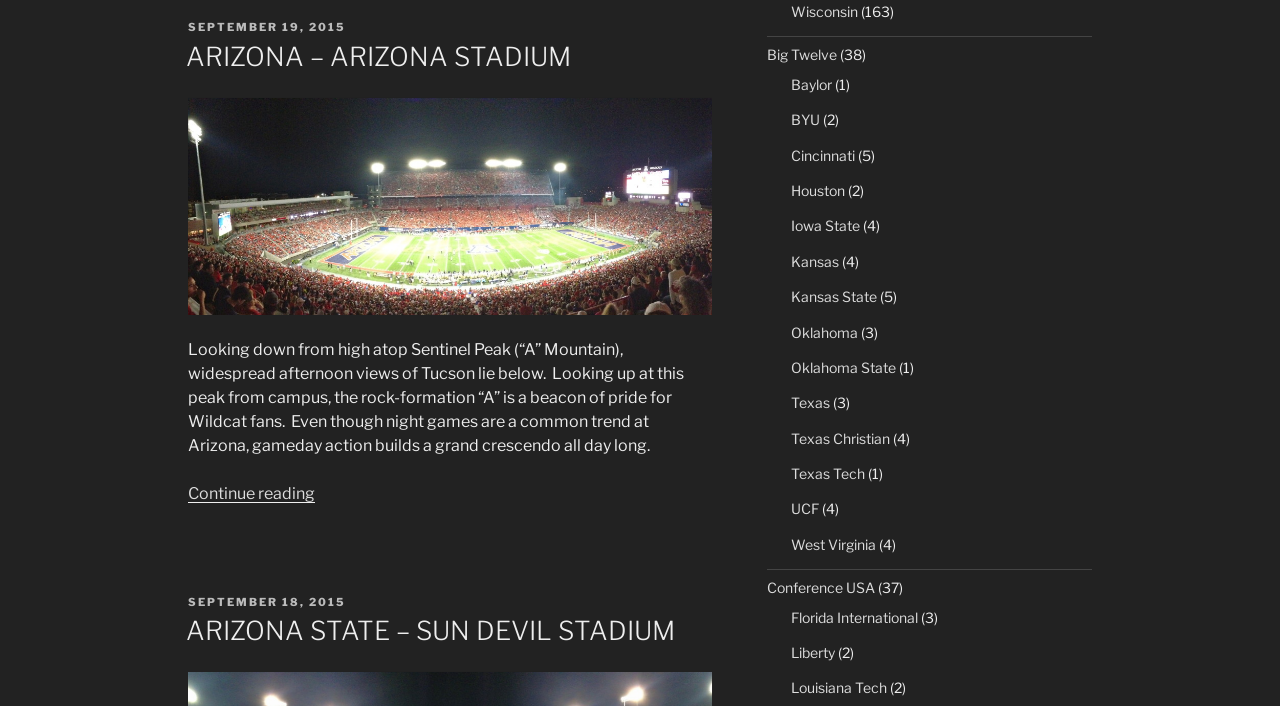Reply to the question below using a single word or brief phrase:
What is the name of the stadium mentioned in the second article?

SUN DEVIL STADIUM